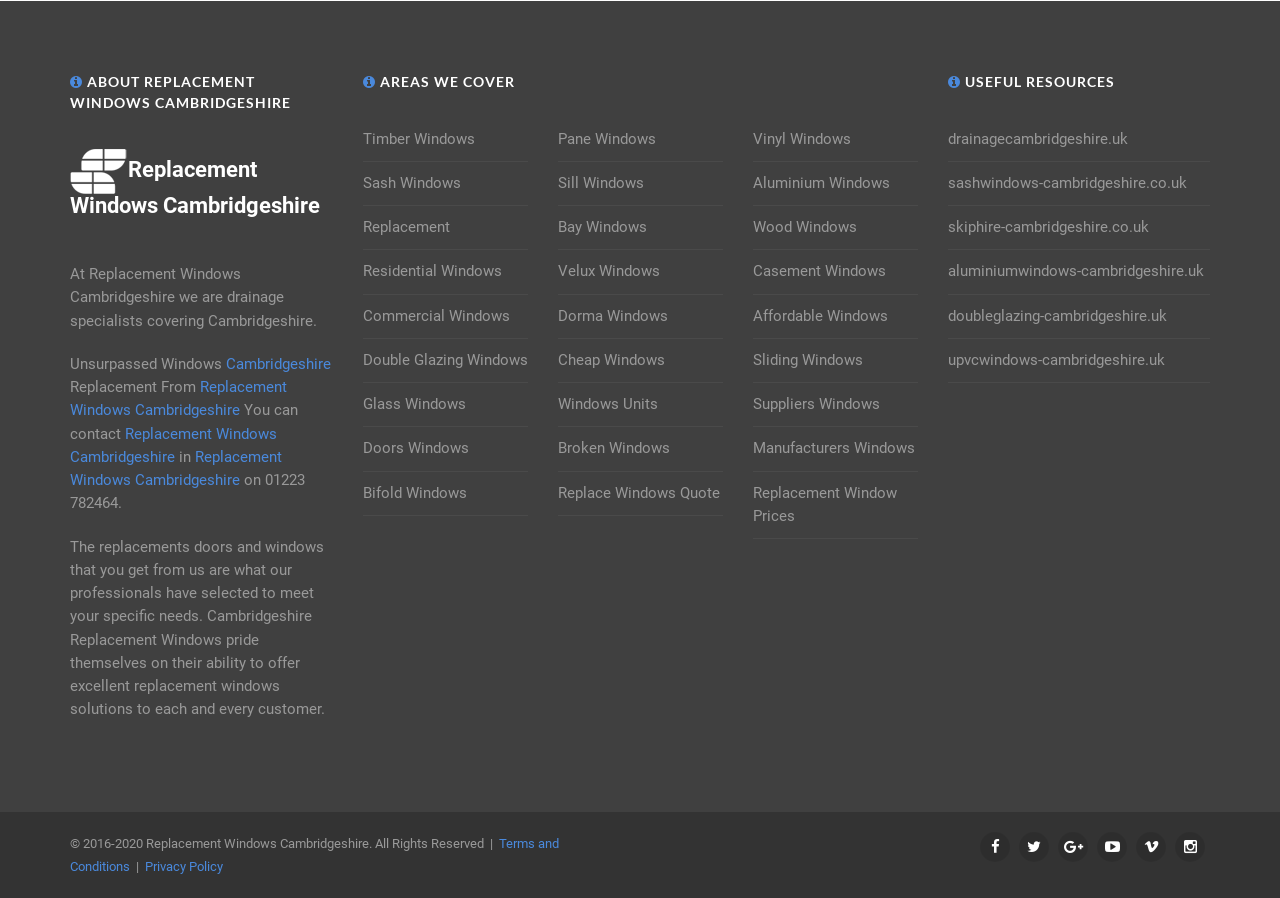Provide a short answer to the following question with just one word or phrase: What areas does the company cover?

Cambridgeshire